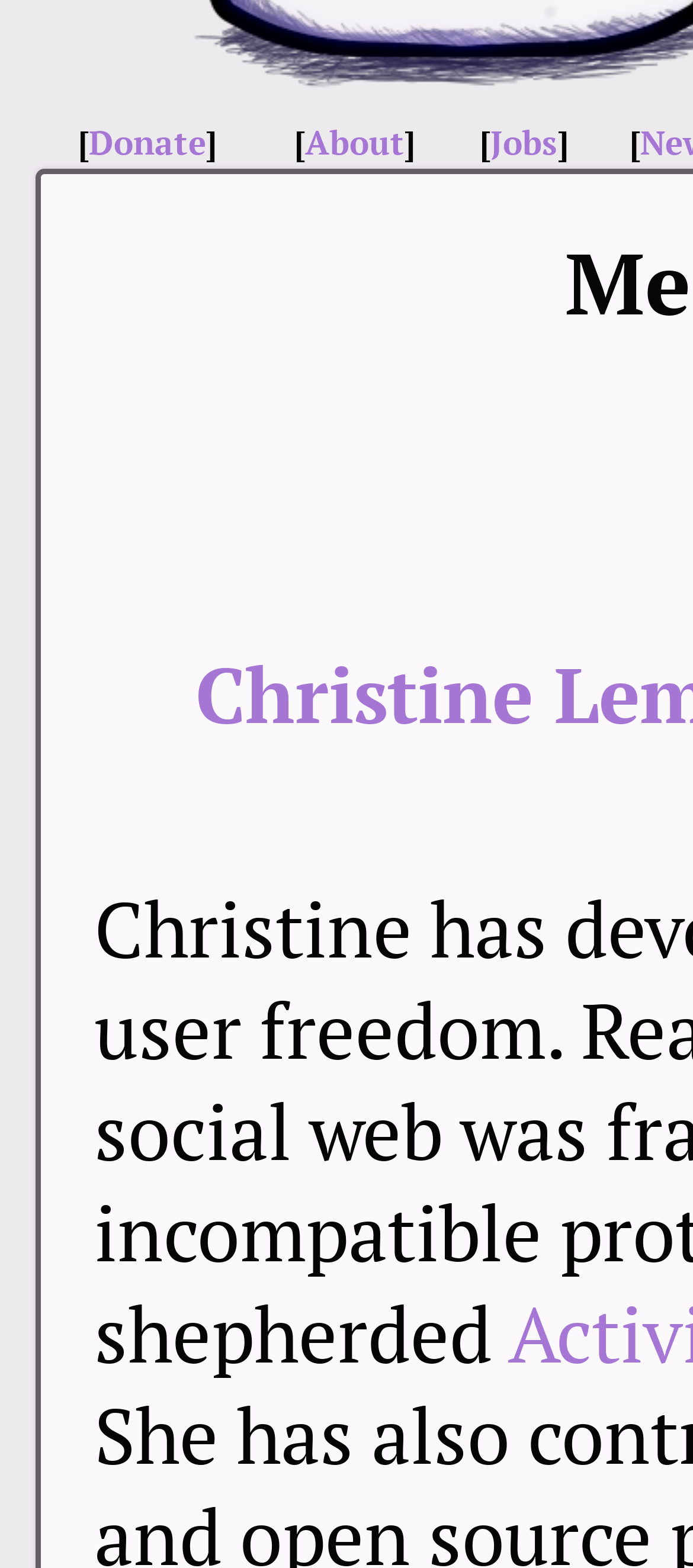Provide the bounding box coordinates of the HTML element described as: "Jobs". The bounding box coordinates should be four float numbers between 0 and 1, i.e., [left, top, right, bottom].

[0.708, 0.077, 0.805, 0.104]